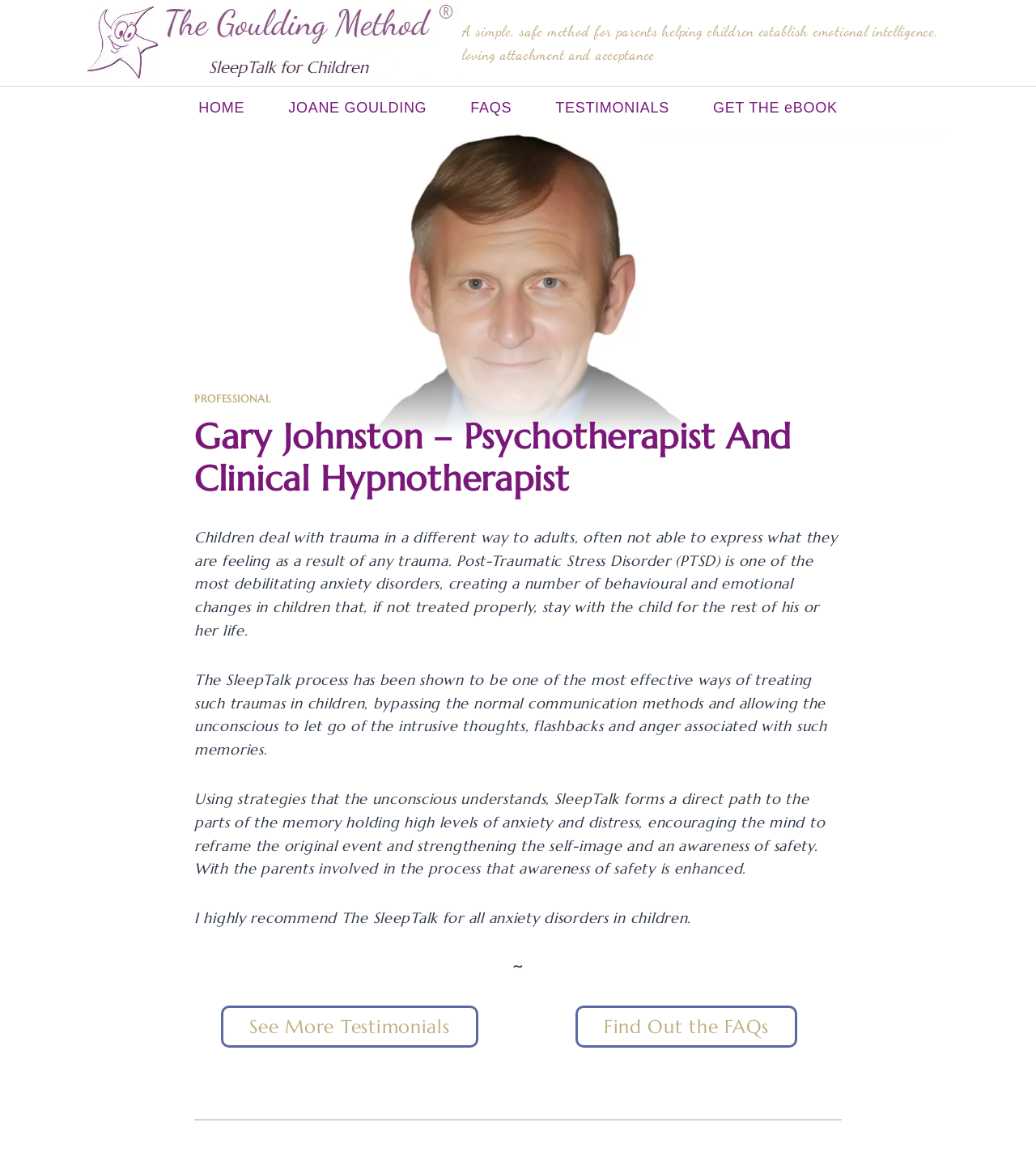Give a detailed overview of the webpage's appearance and contents.

The webpage is about Gary Johnston, a psychotherapist and clinical hypnotherapist, and his work with the Goulding Method. At the top left of the page, there is a link to "The Goulding Method" accompanied by an image with the same name. Below this, there is a brief description of the method, stating that it helps parents assist children in establishing emotional intelligence, loving attachment, and acceptance.

To the right of the description, there is a navigation menu with five links: "HOME", "JOANE GOULDING", "FAQS", "TESTIMONIALS", and "GET THE eBOOK". Below the navigation menu, there is a large image of Gary Johnstone.

On the left side of the image, there is a section with a heading that reads "Gary Johnston – Psychotherapist And Clinical Hypnotherapist". Below the heading, there are three paragraphs of text that discuss how children deal with trauma differently than adults and how the SleepTalk process can be an effective way to treat traumas in children.

Below the paragraphs, there are two links: "See More Testimonials" and "Find Out the FAQs". There is also a separator line that spans the width of the page. At the very bottom of the page, there is a "Scroll to top" button.